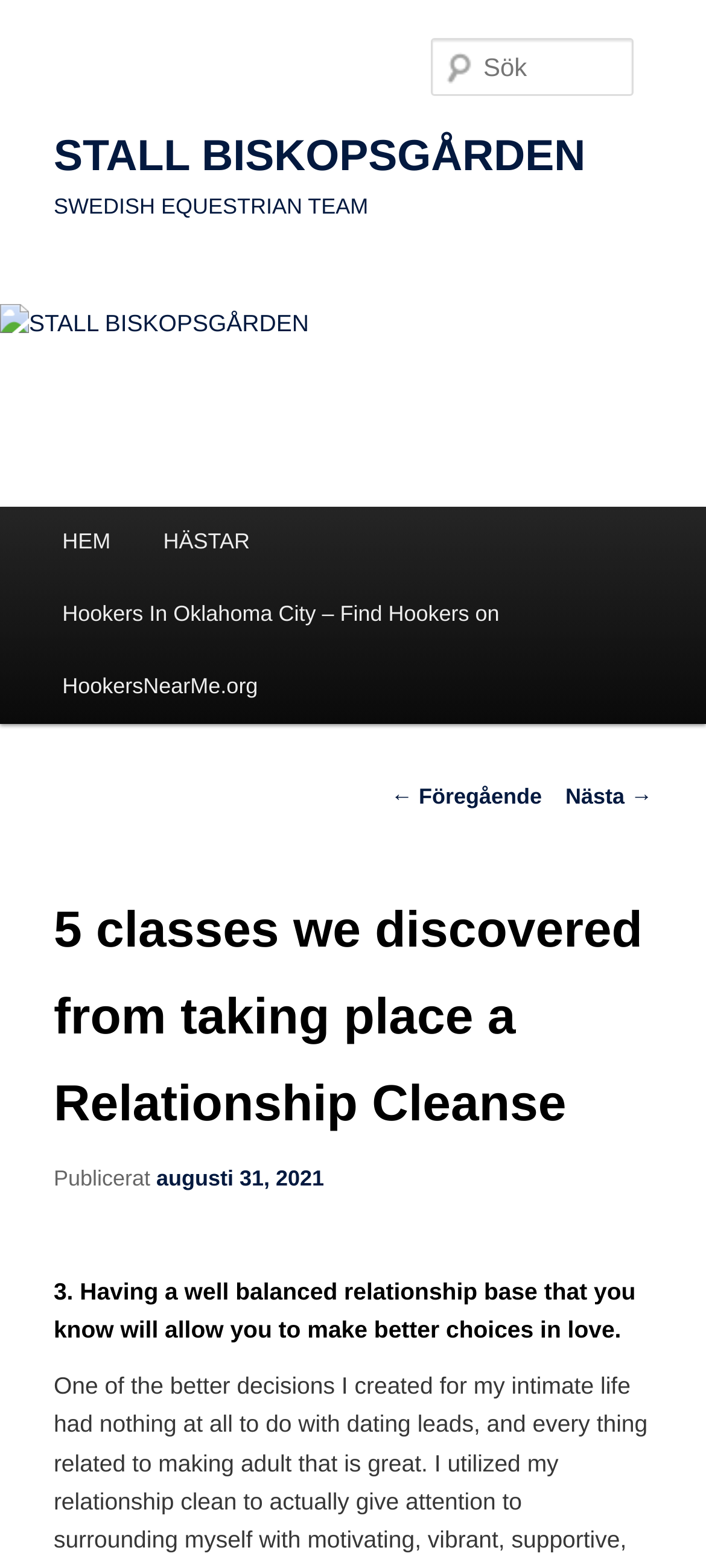Provide the bounding box coordinates for the specified HTML element described in this description: "parent_node: Sök name="s" placeholder="Sök"". The coordinates should be four float numbers ranging from 0 to 1, in the format [left, top, right, bottom].

[0.61, 0.024, 0.897, 0.061]